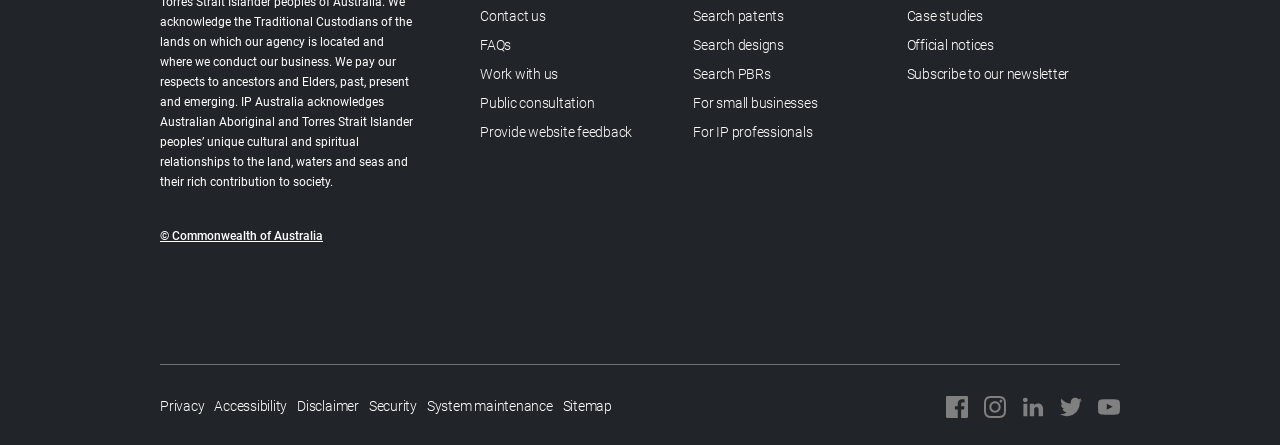How many links are under the 'About us' category? Using the information from the screenshot, answer with a single word or phrase.

6